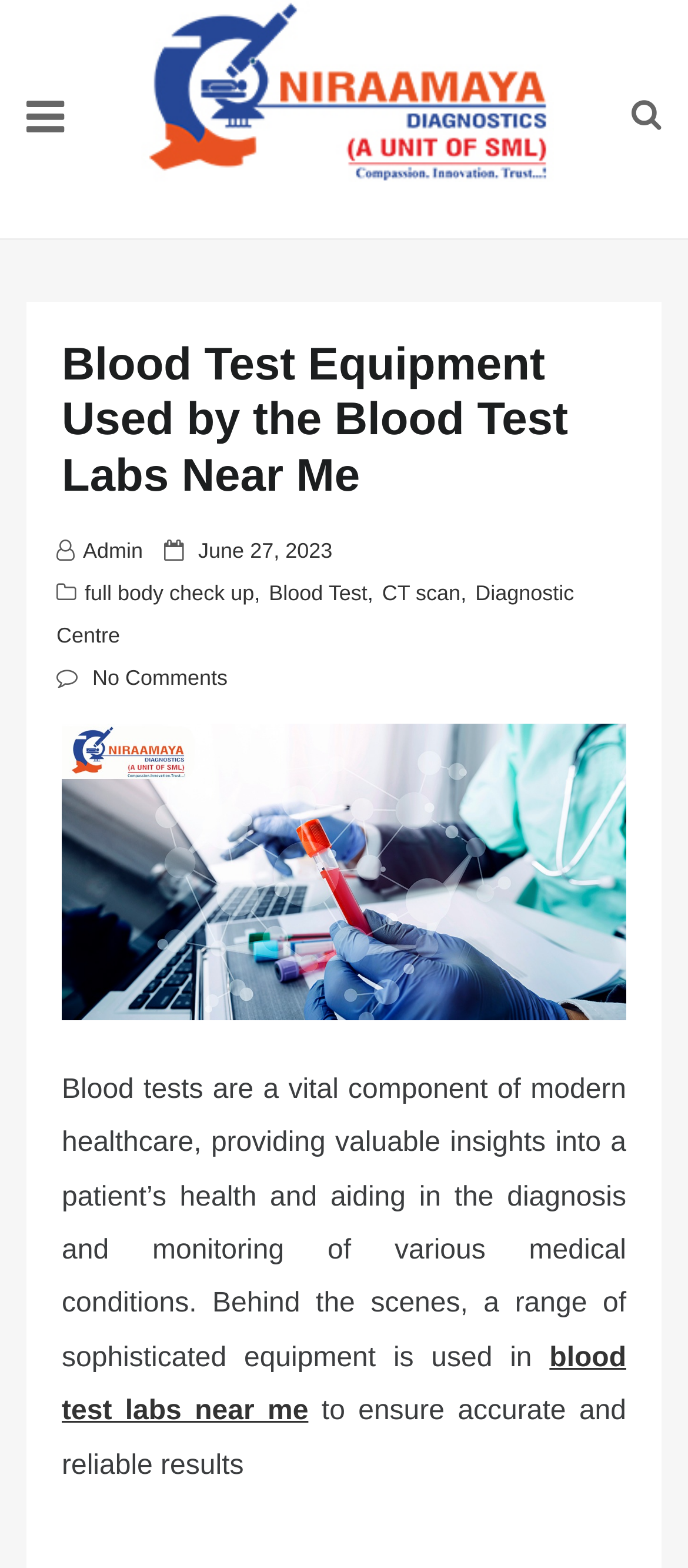Identify the bounding box coordinates necessary to click and complete the given instruction: "Go to blood test labs near me".

[0.09, 0.857, 0.91, 0.91]